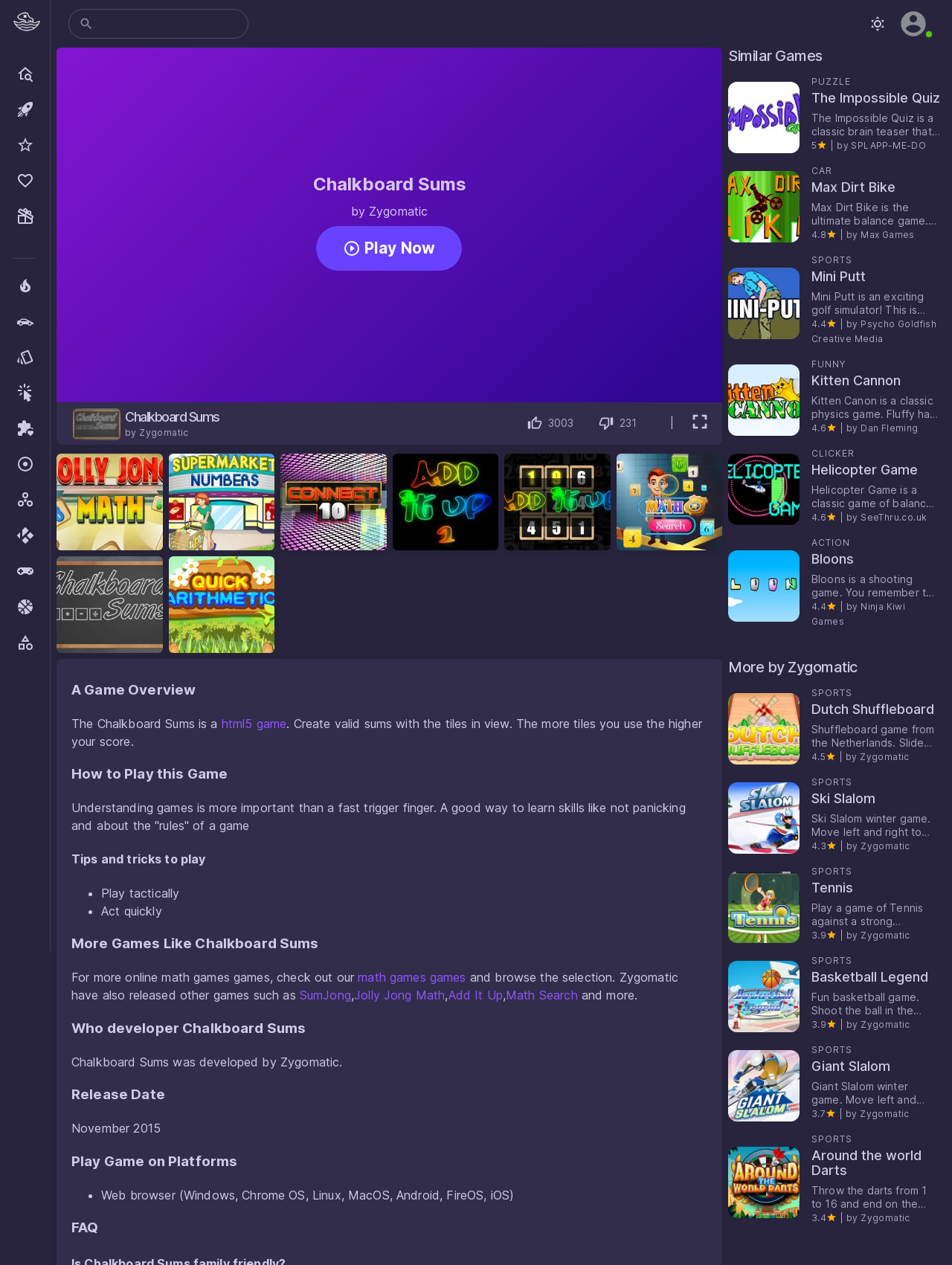Locate the coordinates of the bounding box for the clickable region that fulfills this instruction: "Learn about Jolly Jong Math".

[0.059, 0.359, 0.171, 0.435]